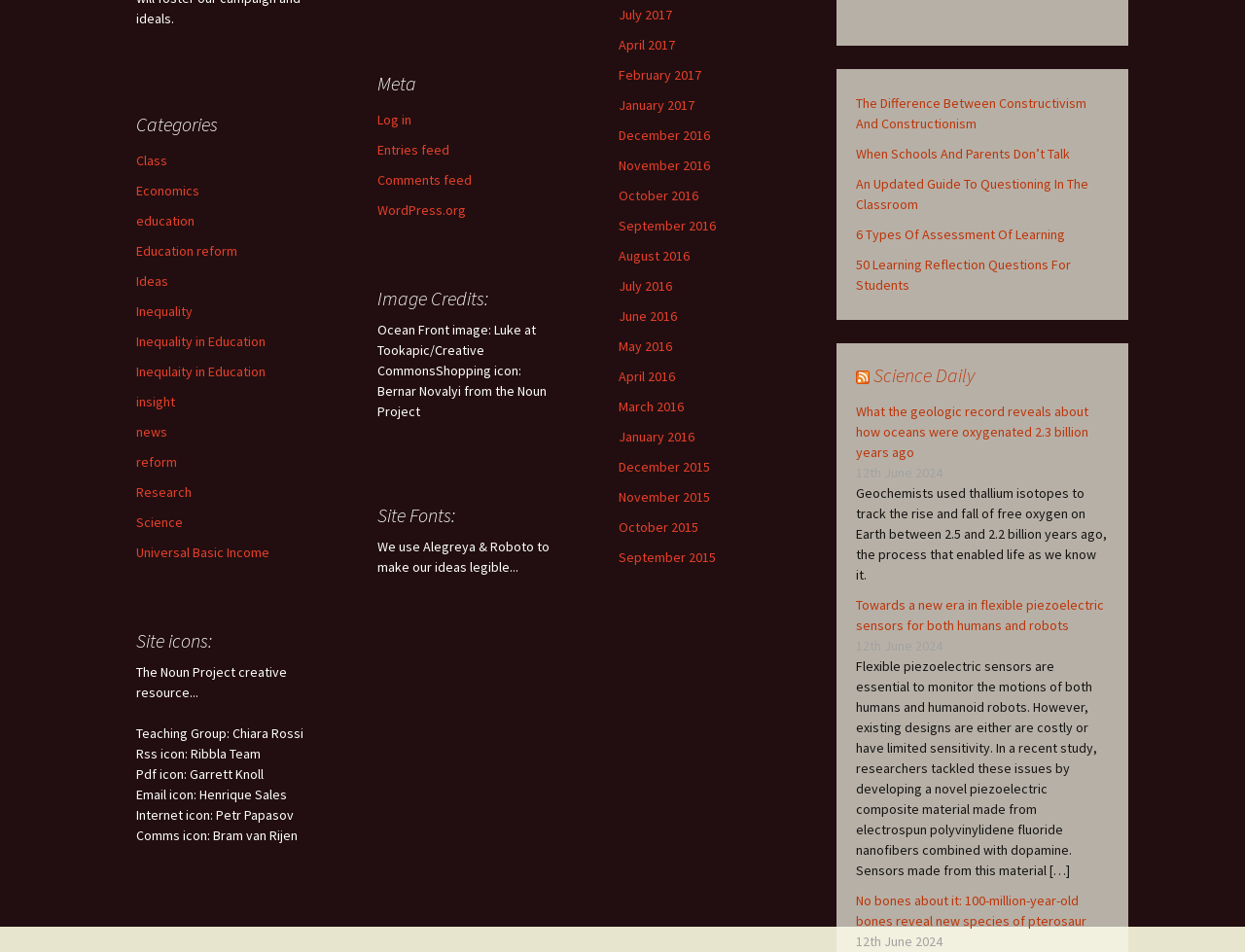Can you identify the bounding box coordinates of the clickable region needed to carry out this instruction: 'Click on the 'RSS' link'? The coordinates should be four float numbers within the range of 0 to 1, stated as [left, top, right, bottom].

[0.688, 0.381, 0.698, 0.407]